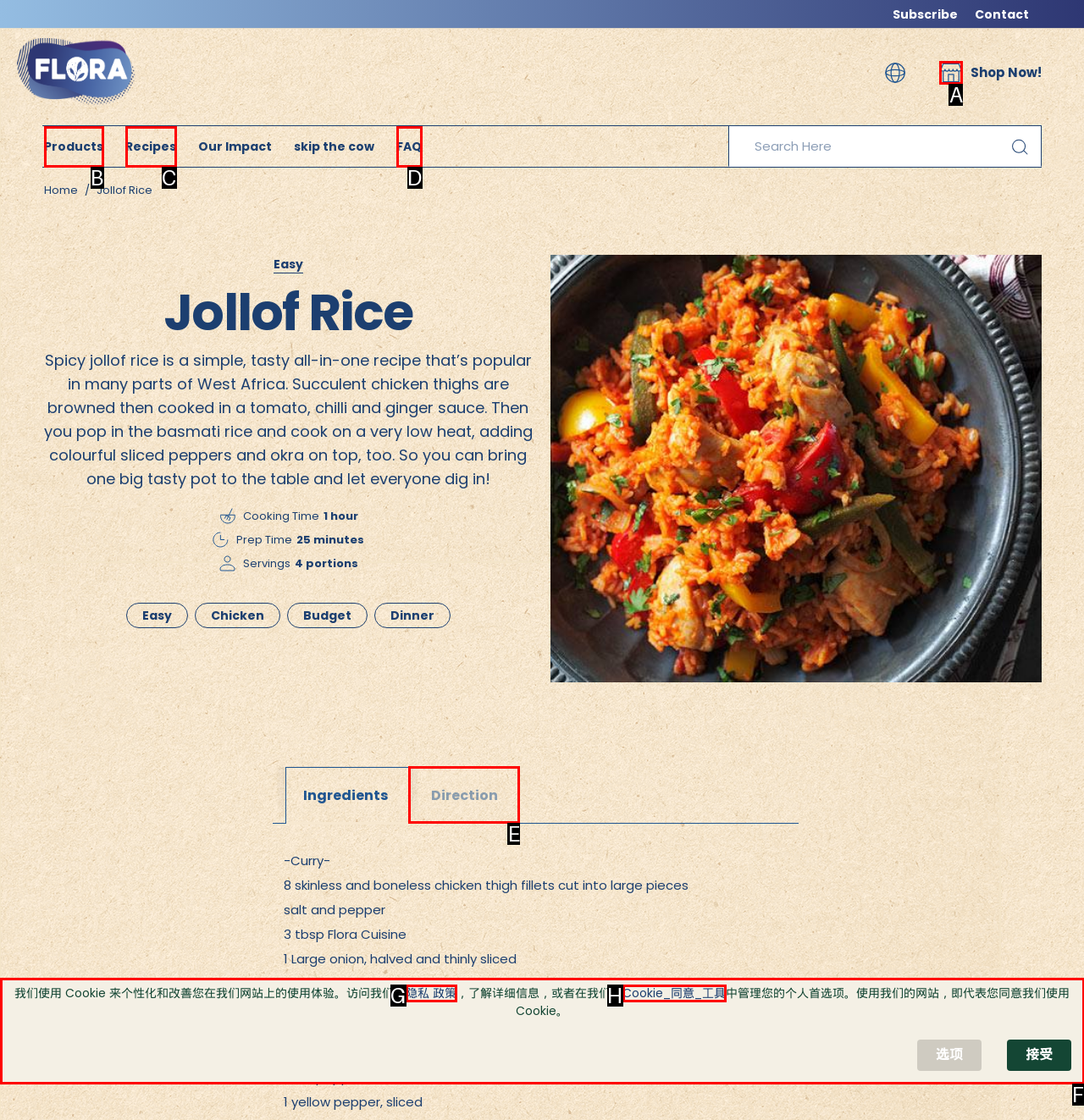From the given options, tell me which letter should be clicked to complete this task: Click the 'Store Locator' button
Answer with the letter only.

A